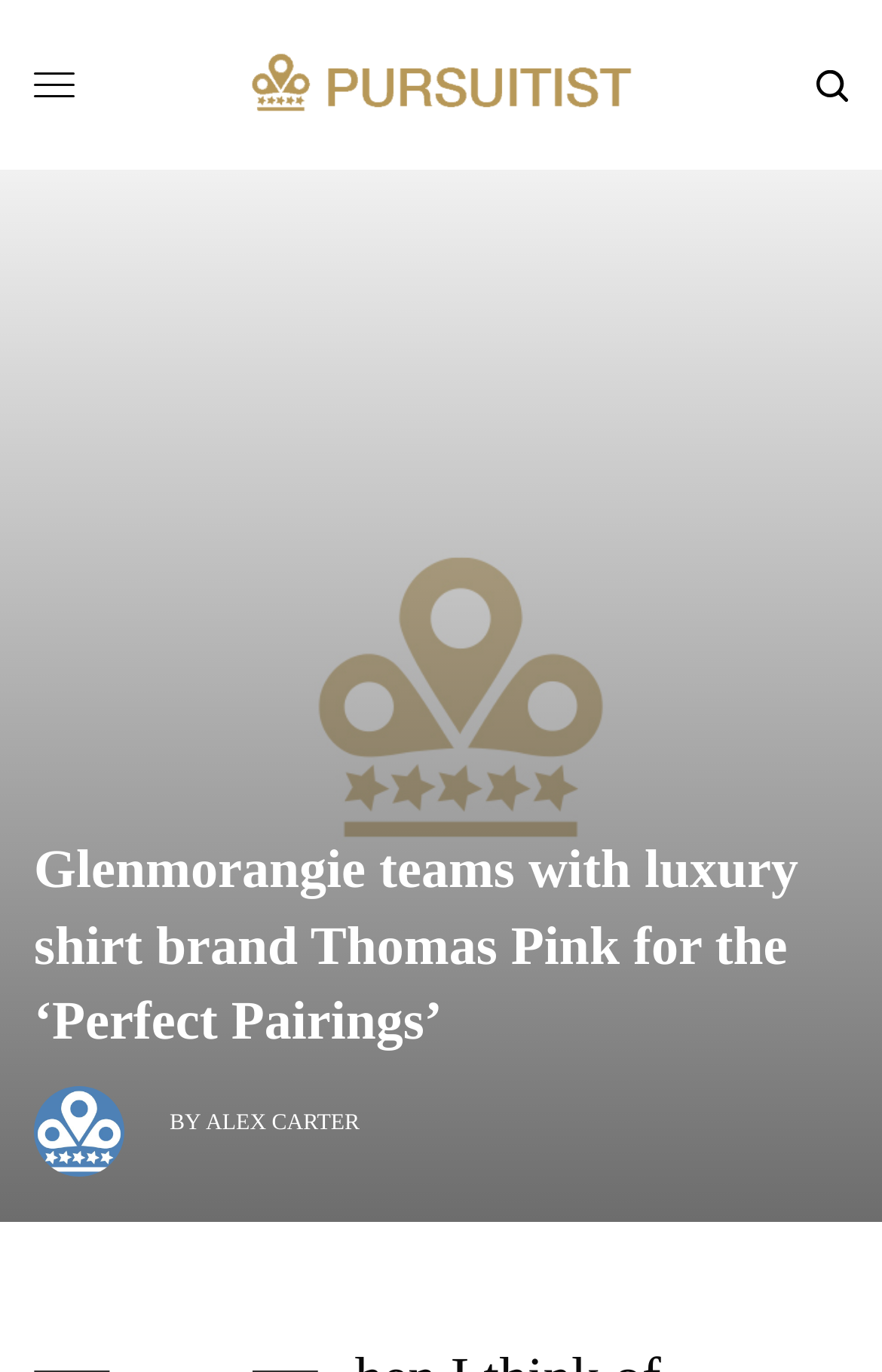Find the bounding box coordinates of the UI element according to this description: "title="Pursuitist"".

[0.269, 0.033, 0.731, 0.091]